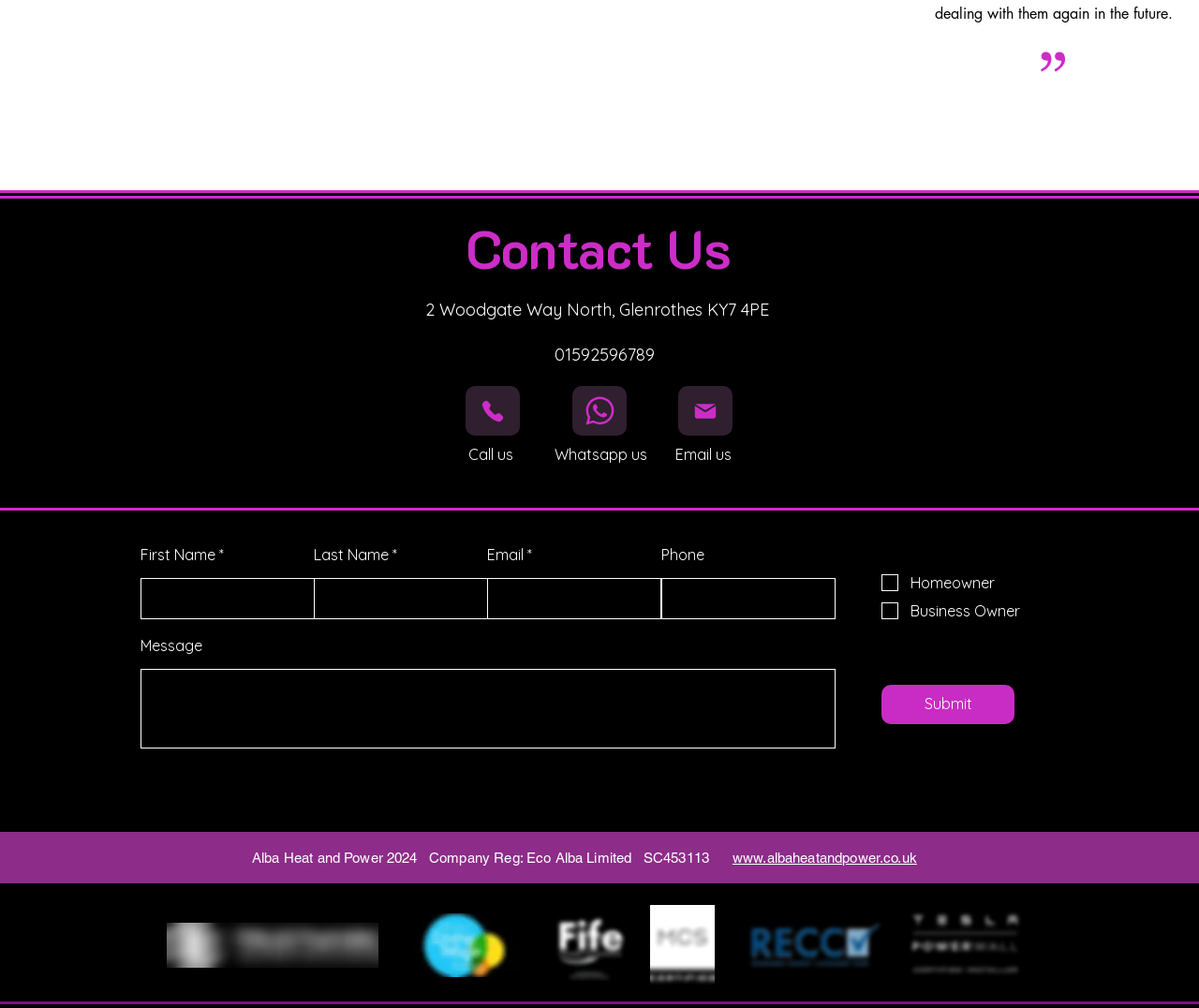Provide a one-word or short-phrase response to the question:
What social media platforms does Alba Heat and Power have?

Instagram, Facebook, Twitter, LinkedIn